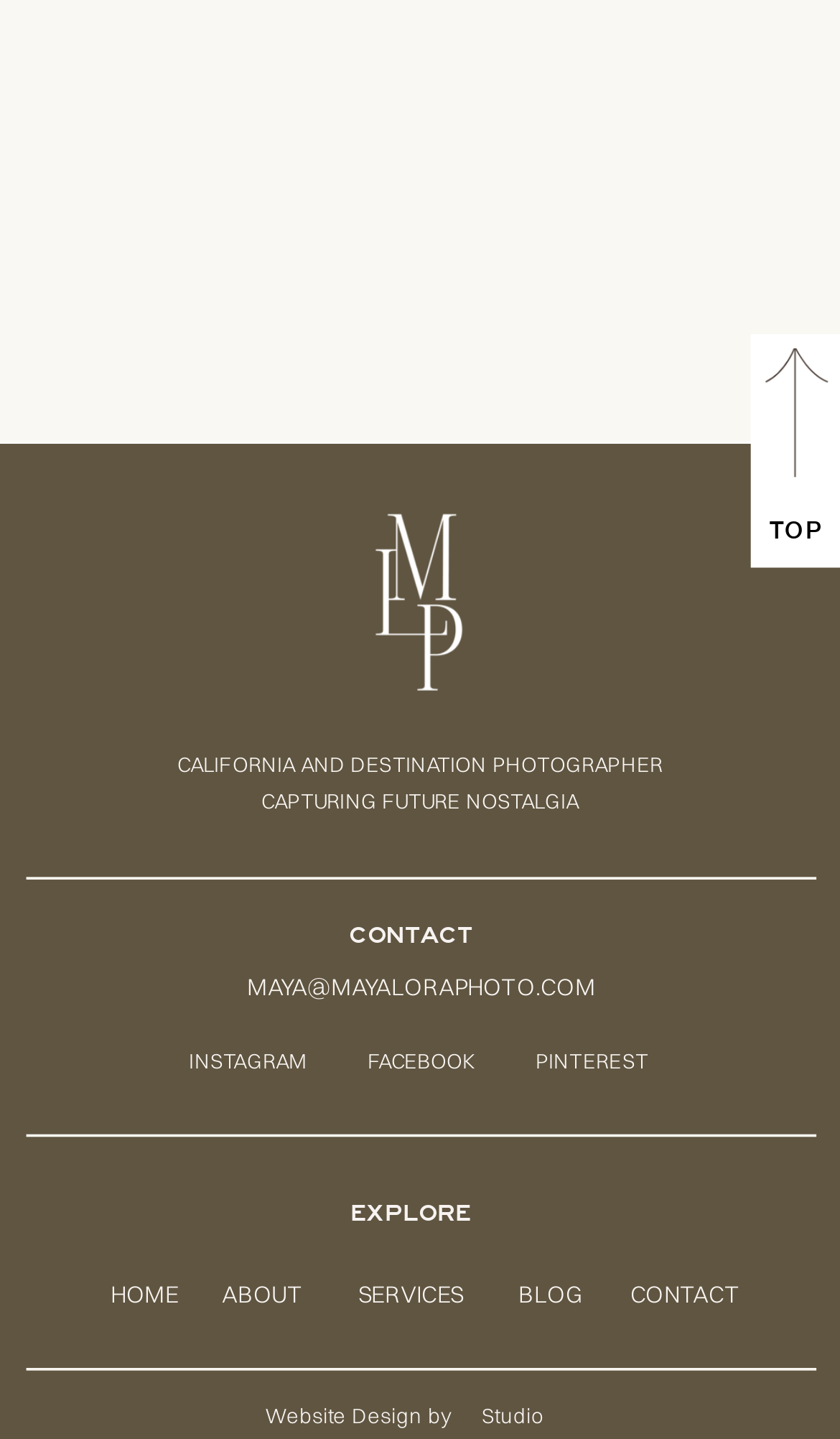Can you provide the bounding box coordinates for the element that should be clicked to implement the instruction: "Open the menu"?

None